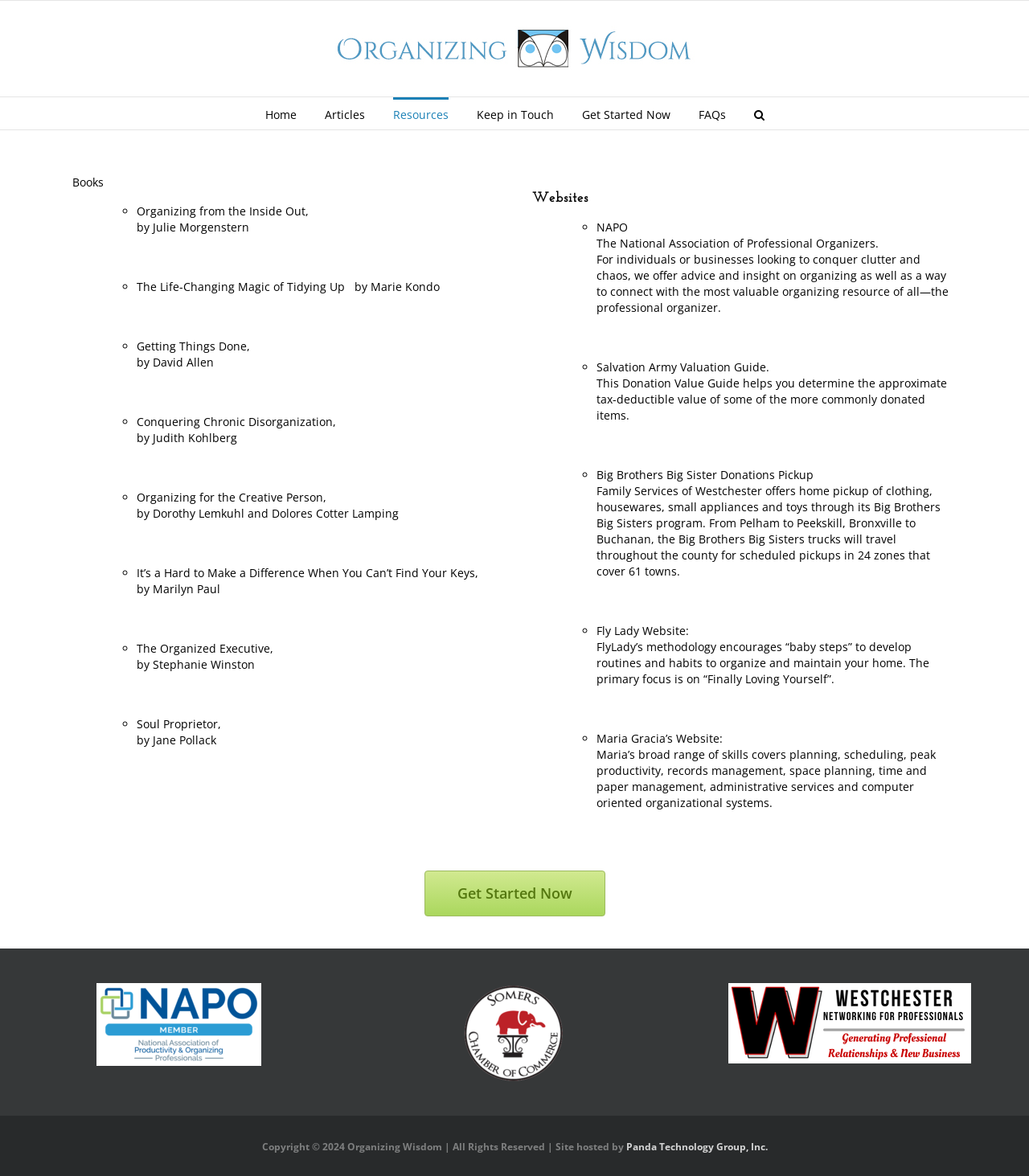Locate the bounding box coordinates of the element to click to perform the following action: 'Click on the 'Get Started Now' button'. The coordinates should be given as four float values between 0 and 1, in the form of [left, top, right, bottom].

[0.565, 0.083, 0.651, 0.11]